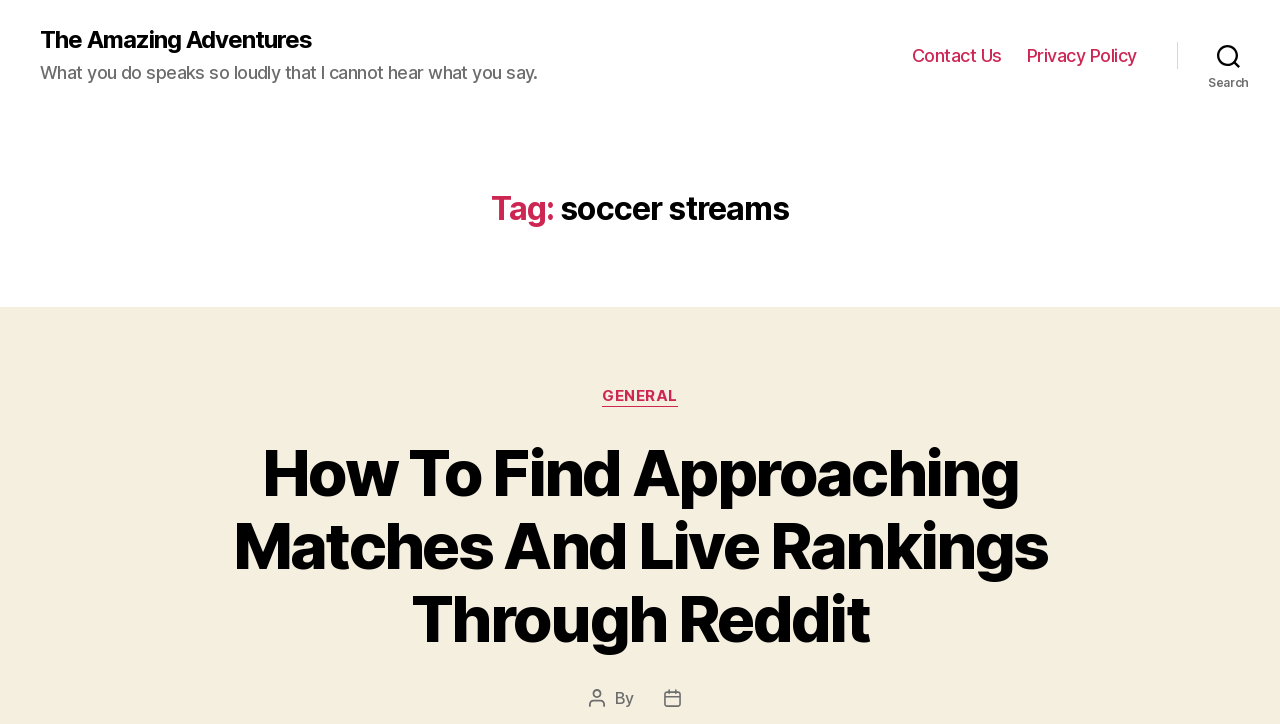What is the author of the article?
Give a single word or phrase as your answer by examining the image.

Not specified